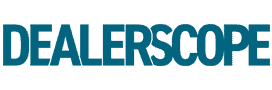Give a comprehensive caption for the image.

The image displays the Dealerscope logo, prominently featuring the word "DEALERSCOPE" in a bold, modern typeface. The color scheme emphasizes a deep teal hue, which conveys a sense of professionalism and trustworthiness. This logo is associated with the publication, known for its focus on industry news, insights, and updates specifically tailored for professionals in the consumer technology sector. The logo's clean design and strong lettering exemplify the brand’s commitment to clarity and authority in its media offerings.